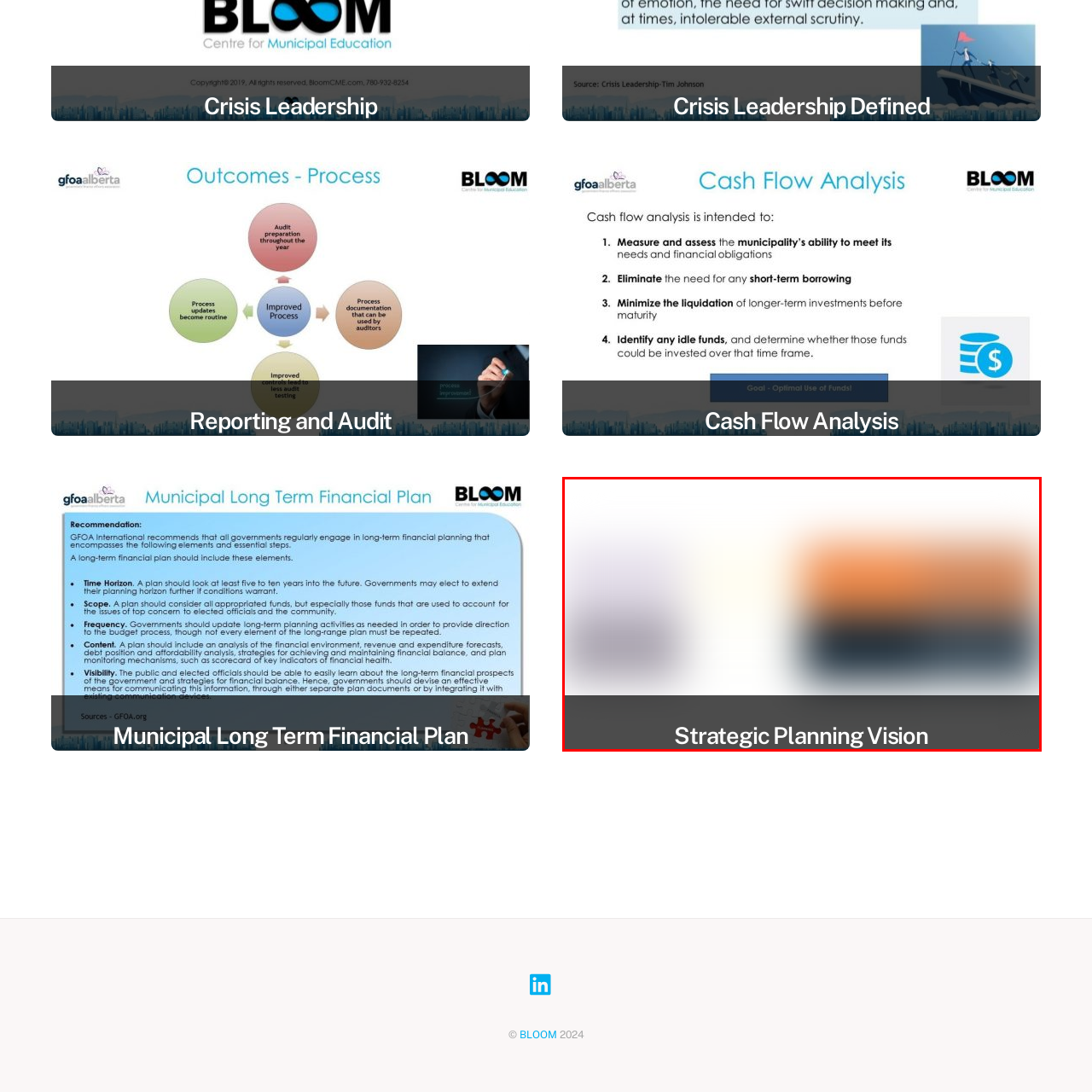Give a detailed caption for the image that is encased within the red bounding box.

The image titled "Strategic Planning Vision" presents a visually engaging representation that underscores the importance of strategic foresight in organizational planning. Featuring a blend of soft and bold colors, it likely aims to illustrate the dynamic nature of strategic initiatives. The title prominently displayed at the bottom emphasizes the concept of strategic planning, suggesting a focus on long-term objectives and vision. This image could serve as a motivational backdrop for discussions or presentations focused on effective planning and decision-making processes in various professional contexts.